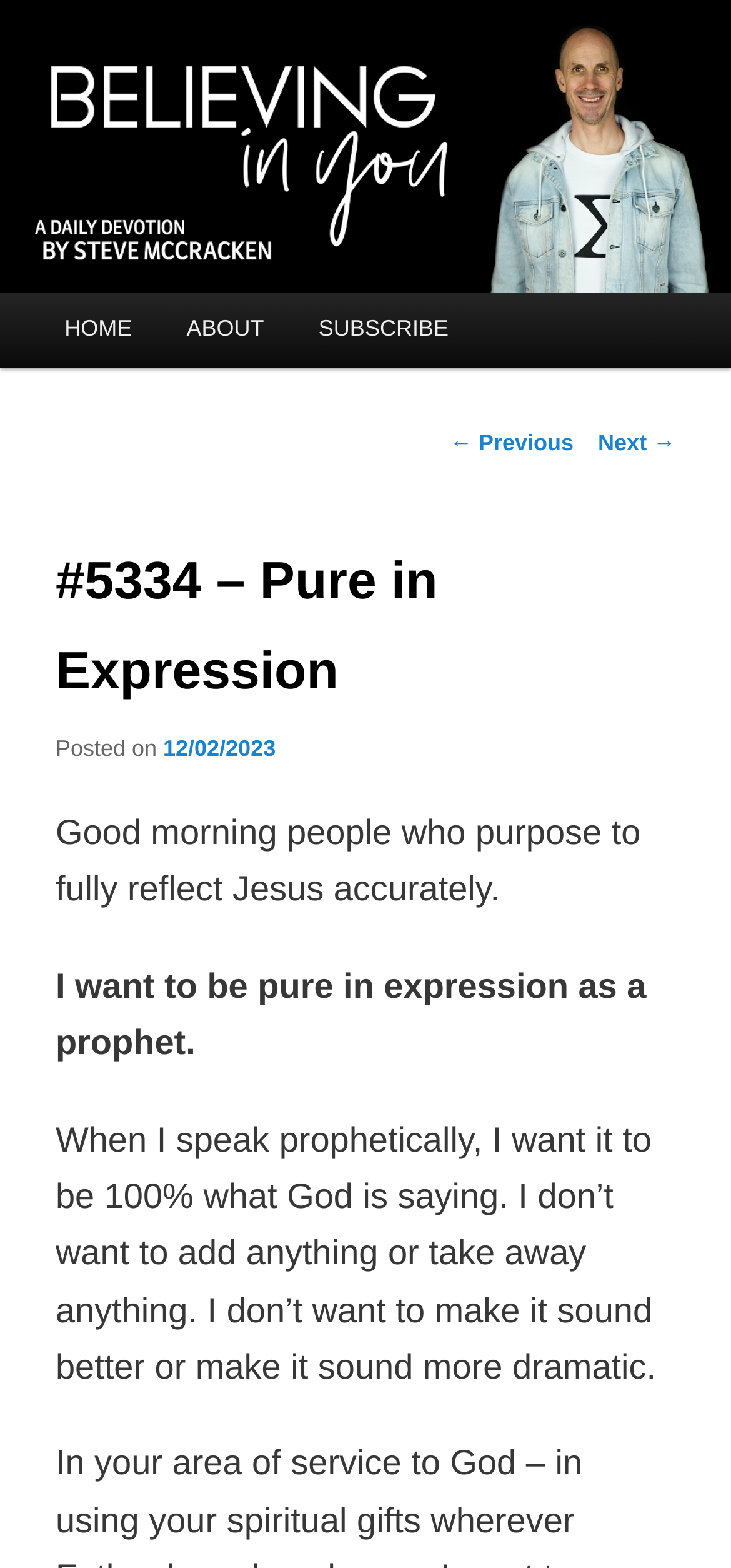How many main menu items are there?
From the image, respond using a single word or phrase.

3